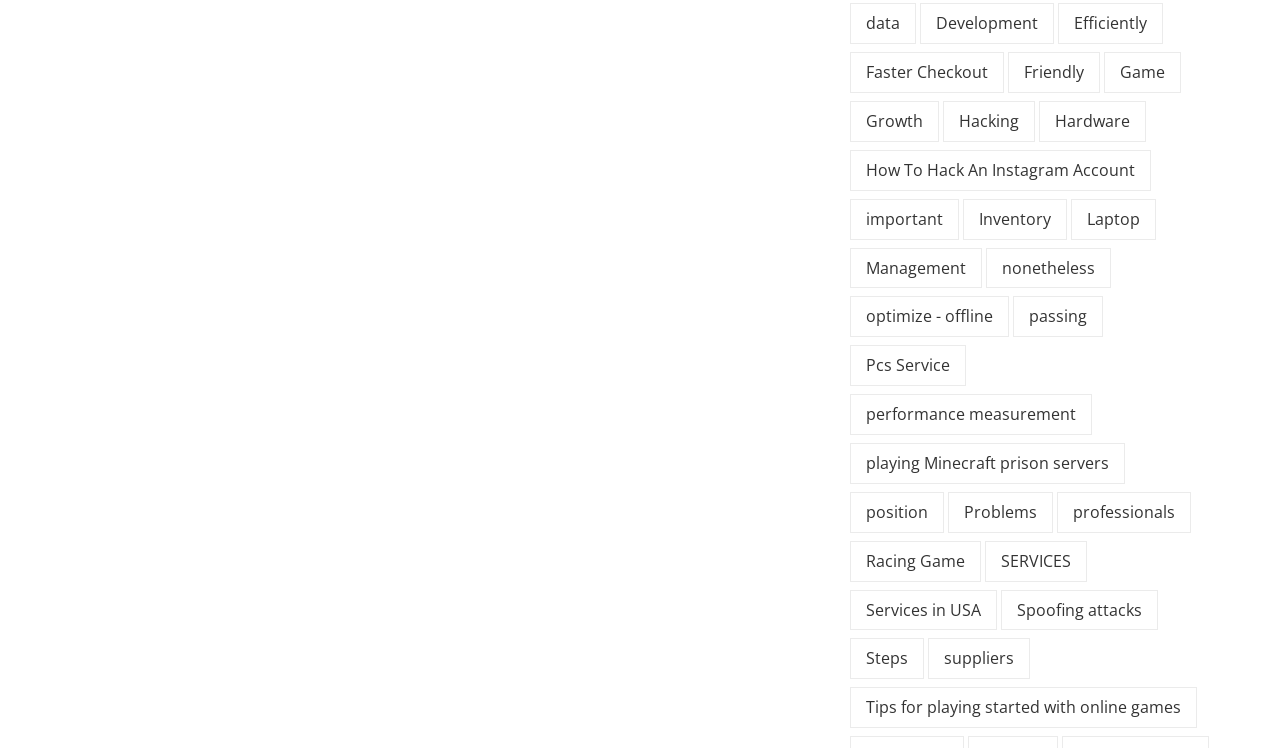Please identify the bounding box coordinates of the element I need to click to follow this instruction: "Visit 'Faster Checkout' page".

[0.664, 0.07, 0.784, 0.124]